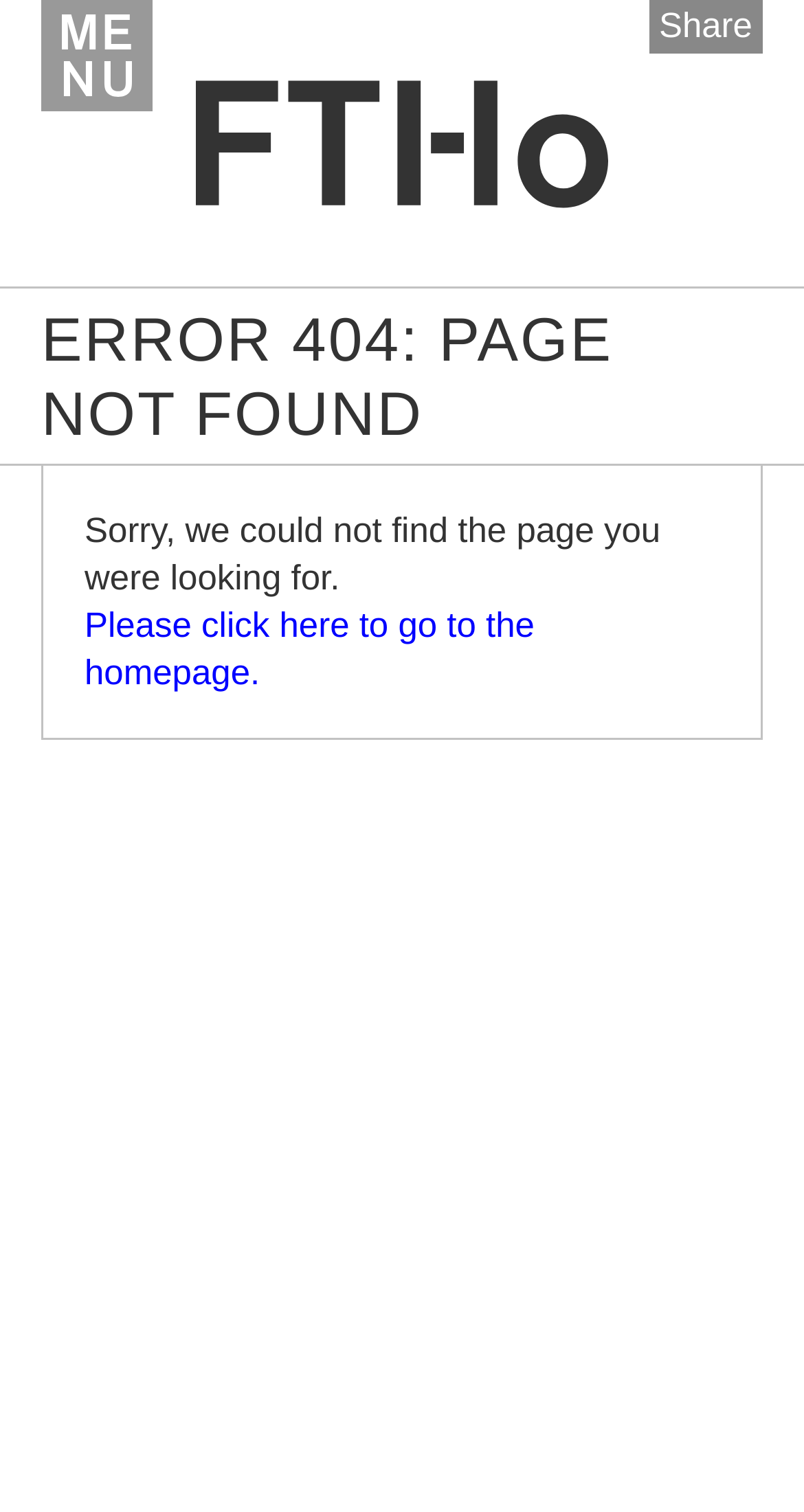What is the name of the website?
Please give a detailed and elaborate answer to the question.

I inferred this from the heading 'FTHo' and the link 'FTHo' which suggests that FTHo is an abbreviation for Flat Time House.